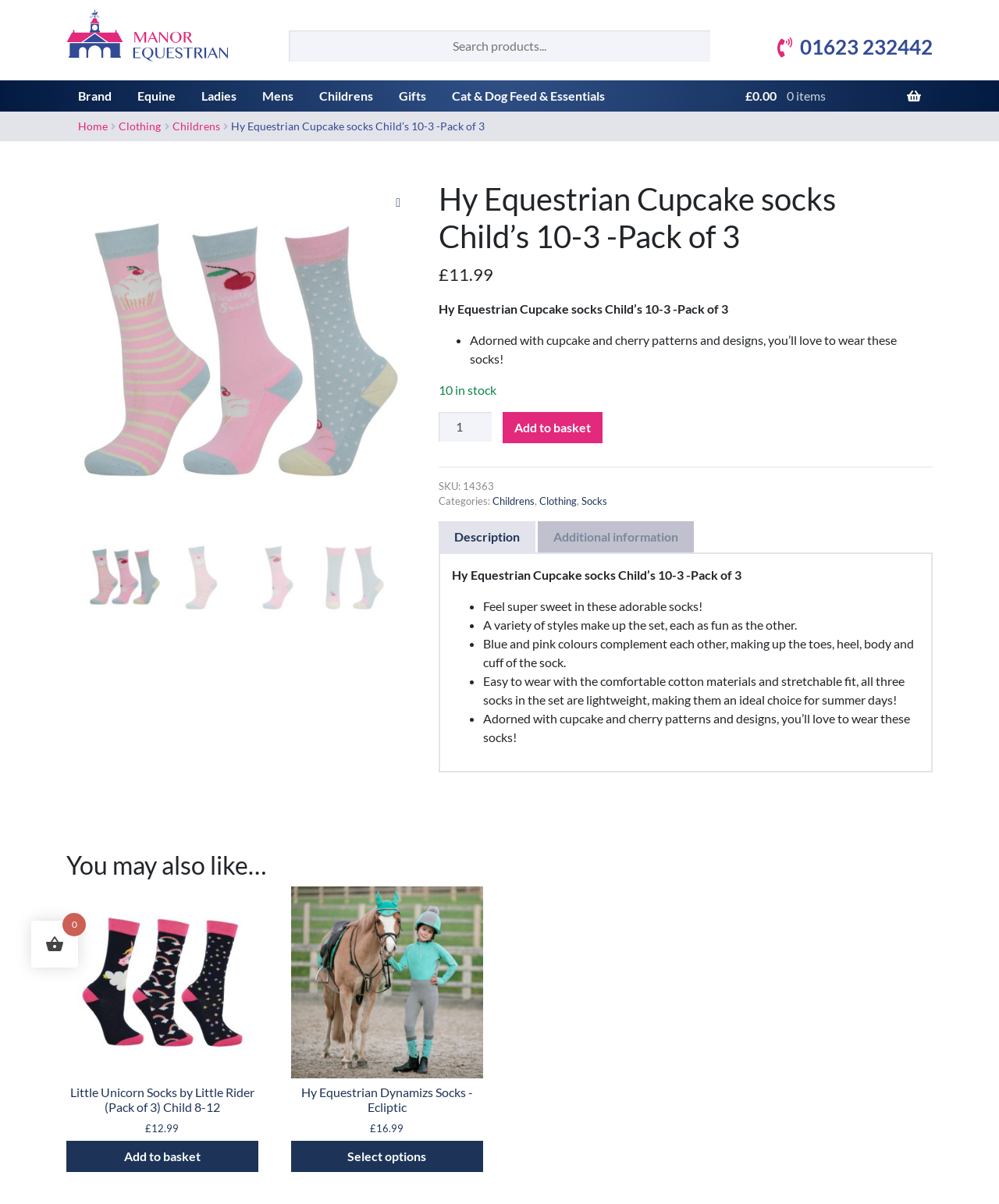Predict the bounding box of the UI element based on the description: "alt="Manor Equestrian"". The coordinates should be four float numbers between 0 and 1, formatted as [left, top, right, bottom].

[0.066, 0.022, 0.228, 0.034]